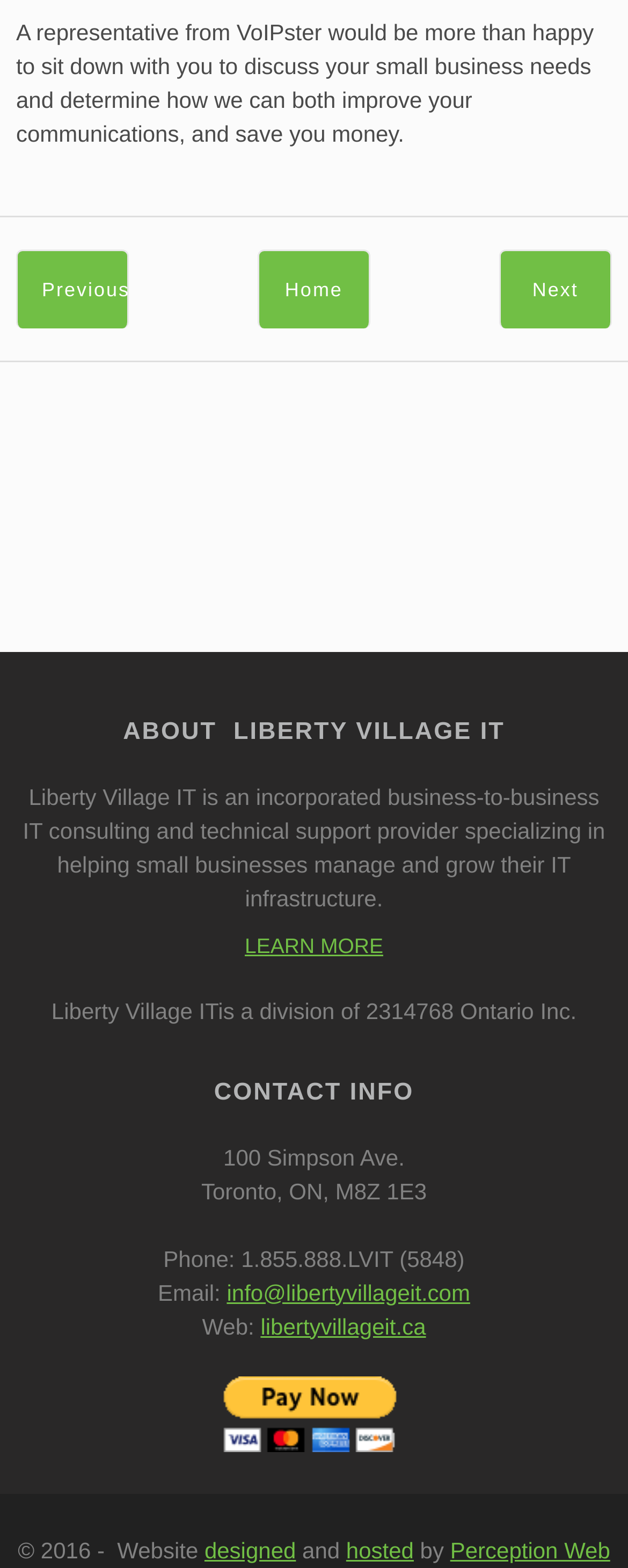Kindly determine the bounding box coordinates for the clickable area to achieve the given instruction: "go to 'Home' page".

[0.41, 0.159, 0.59, 0.209]